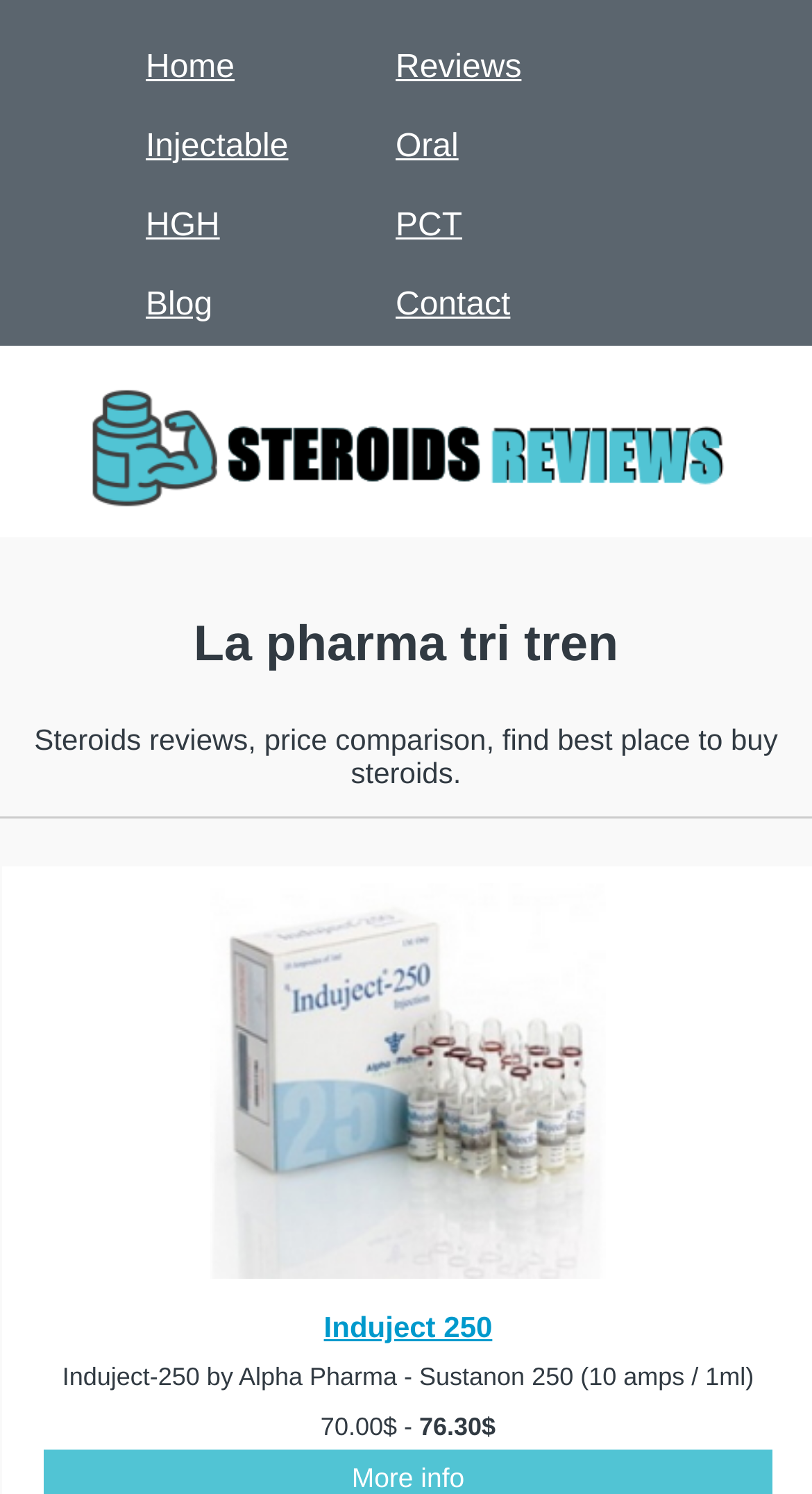Is there a search function on this webpage?
Provide a comprehensive and detailed answer to the question.

After carefully examining the webpage structure and content, I do not find any search input field or search button, which suggests that there is no search function on this webpage.